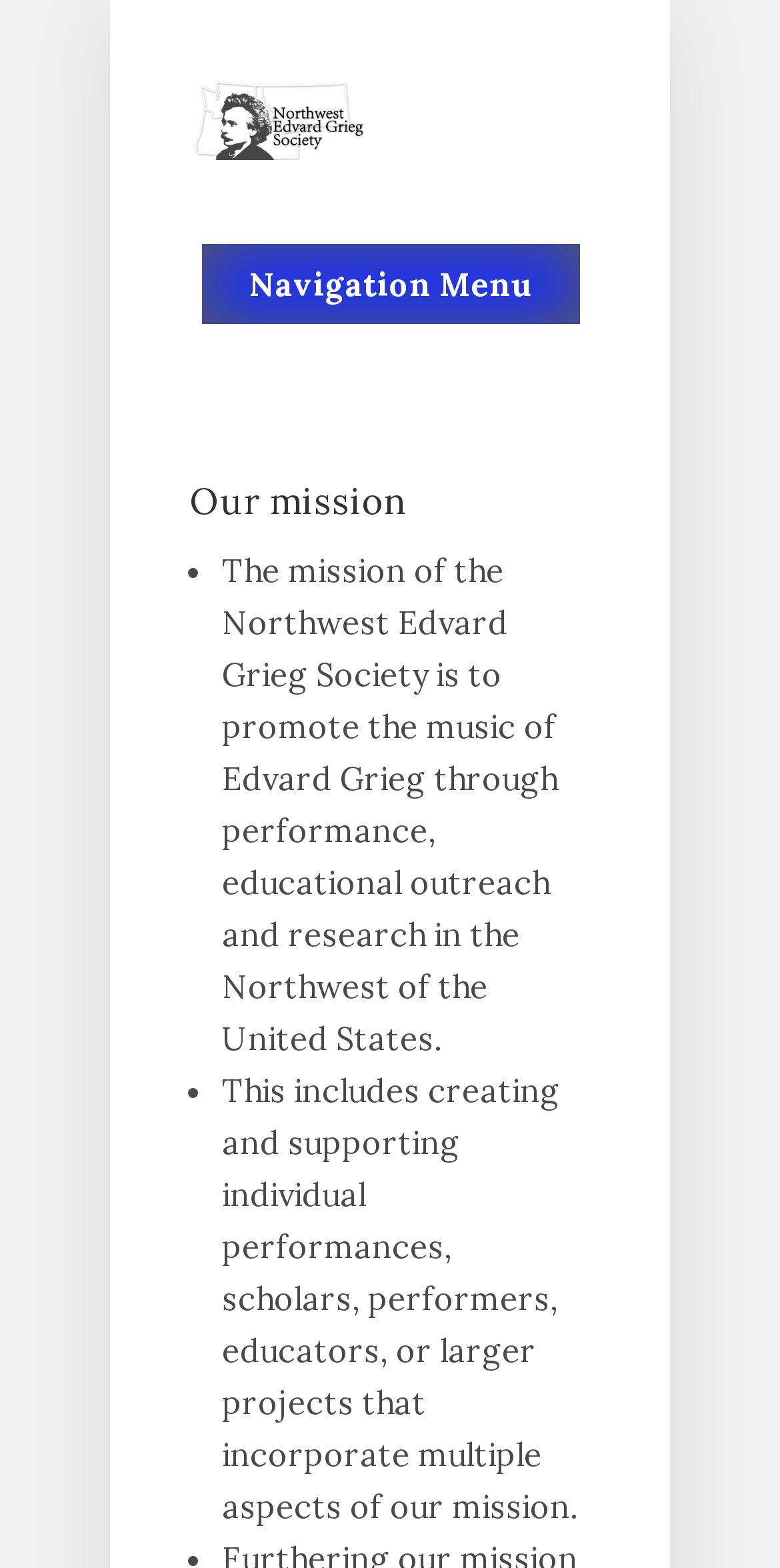Create a full and detailed caption for the entire webpage.

The webpage is about the Northwest Edvard Grieg Society, with a prominent link to the society's name at the top, accompanied by an image with the same name. Below this, there is a navigation menu link. 

The main content of the page is focused on the society's mission, which is clearly stated in a heading. The mission is then elaborated on in two paragraphs, each preceded by a bullet point. The first paragraph explains that the society aims to promote Edvard Grieg's music through performance, educational outreach, and research in the Northwest United States. The second paragraph provides more details, stating that this includes supporting individual performances, scholars, performers, educators, or larger projects that incorporate multiple aspects of the mission.